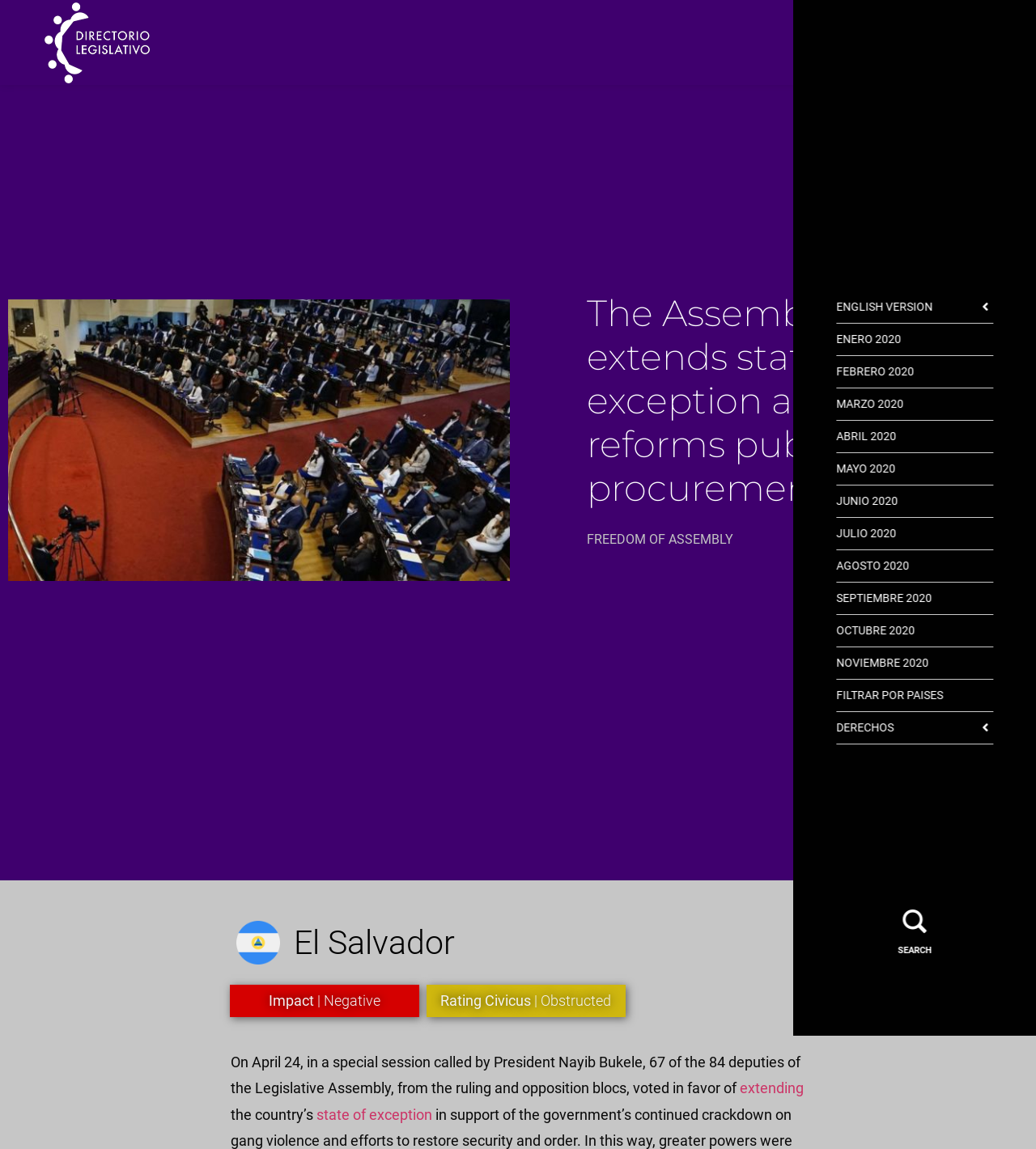Provide a short, one-word or phrase answer to the question below:
How many deputies voted in favor of the extension?

67